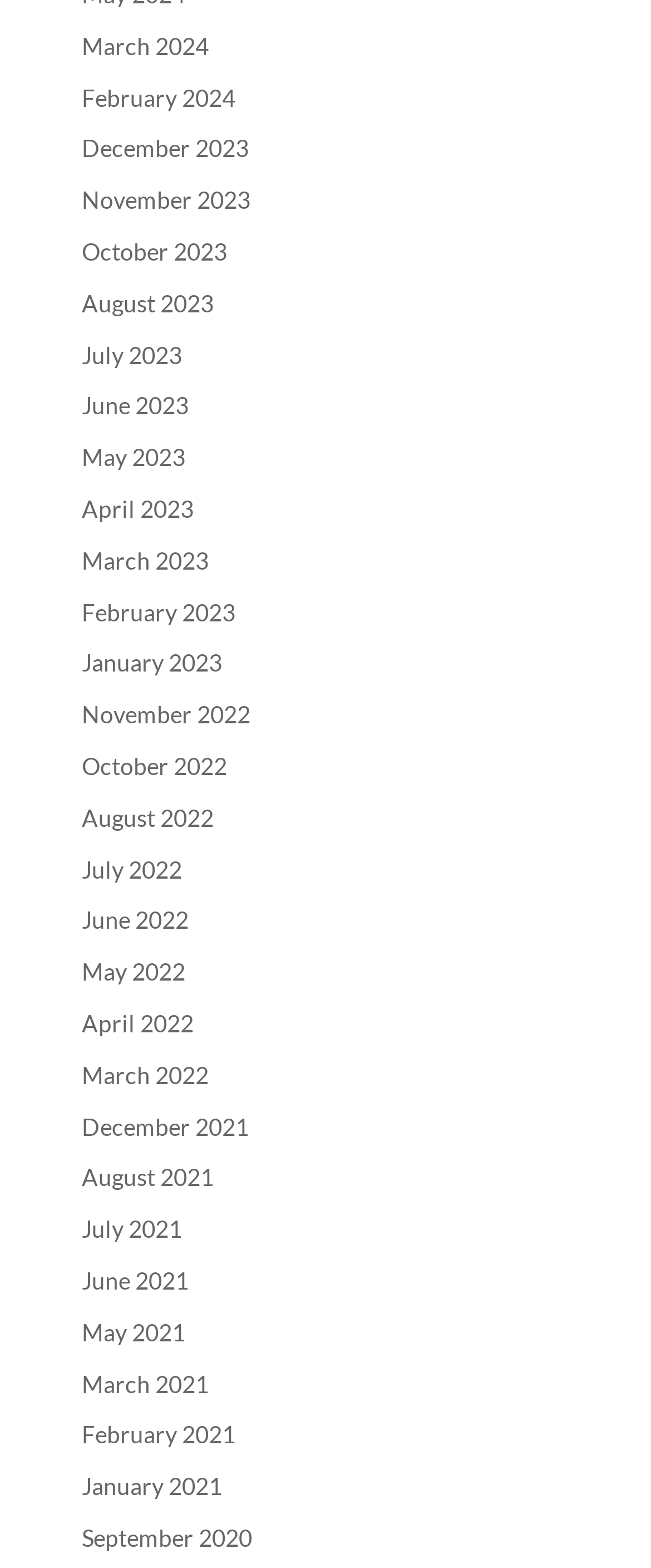How many months are listed on the webpage?
Based on the image, provide your answer in one word or phrase.

24